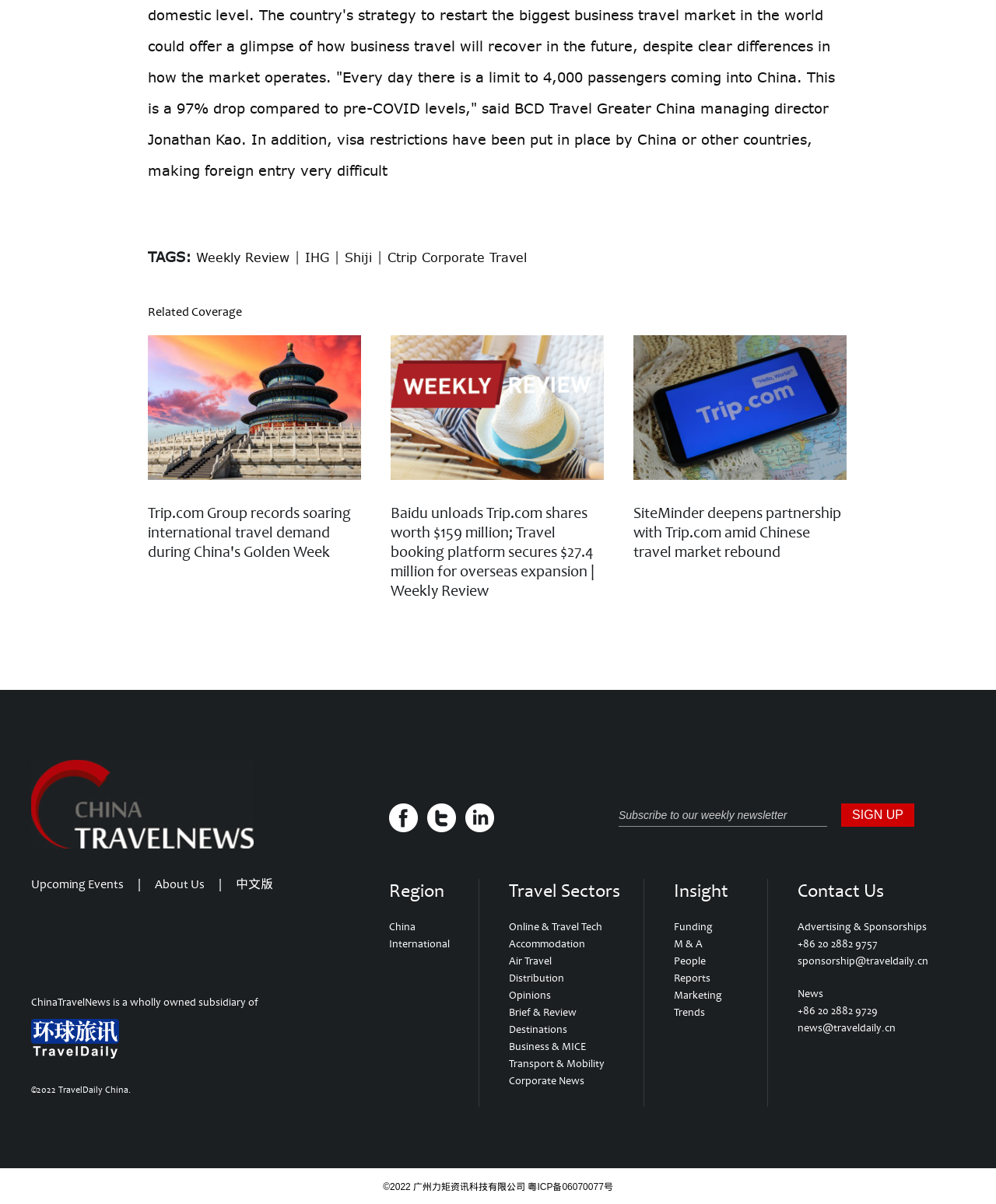Pinpoint the bounding box coordinates of the element you need to click to execute the following instruction: "Read news about Trip.com Group". The bounding box should be represented by four float numbers between 0 and 1, in the format [left, top, right, bottom].

[0.148, 0.278, 0.362, 0.399]